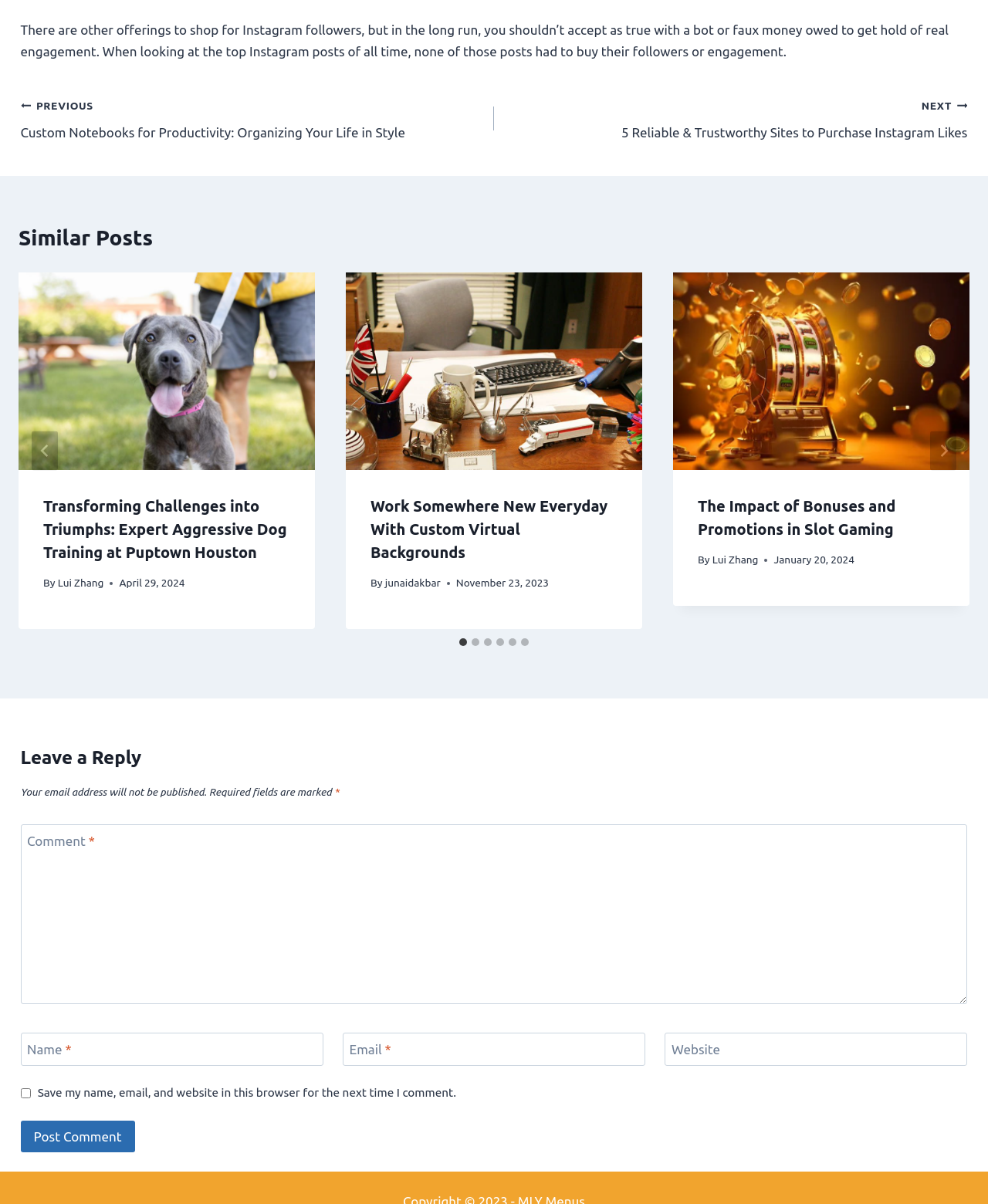How many slides are there in the similar posts section?
Please answer the question as detailed as possible based on the image.

There are 6 slides in the similar posts section, which can be navigated using the 'Next' and 'Previous' buttons or by selecting a slide from the tab list.